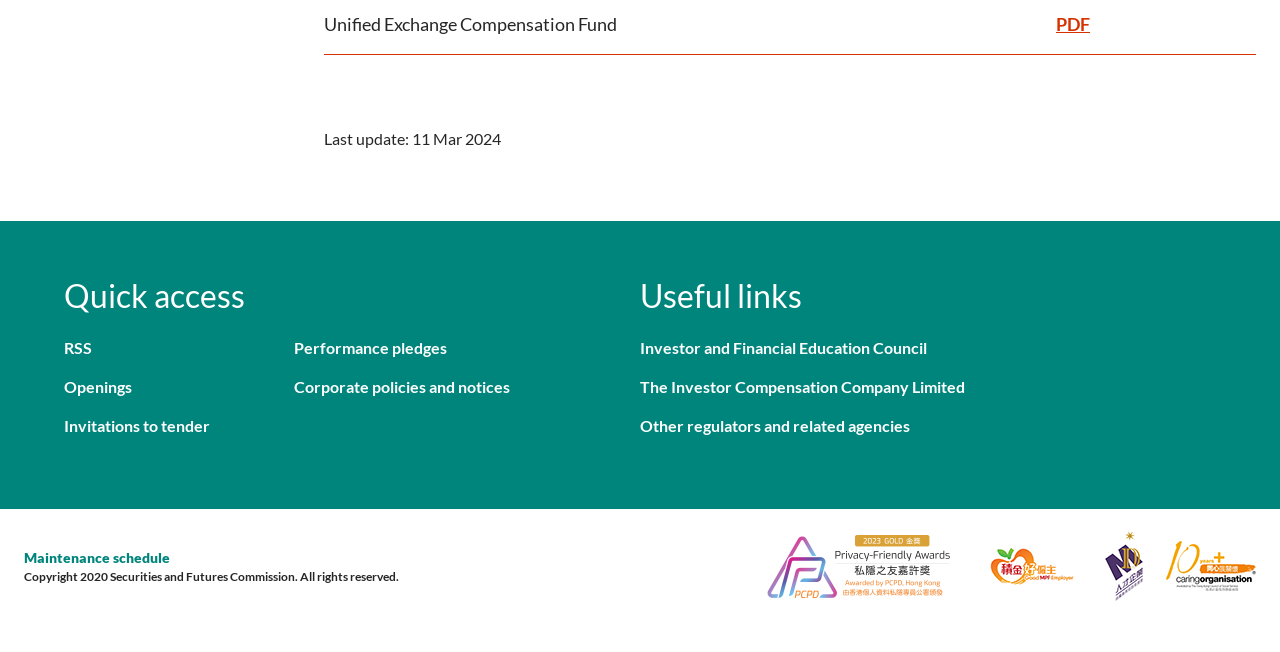From the screenshot, find the bounding box of the UI element matching this description: "title="PCPD’s Privacy-Friendly Awards 2023"". Supply the bounding box coordinates in the form [left, top, right, bottom], each a float between 0 and 1.

[0.577, 0.85, 0.752, 0.879]